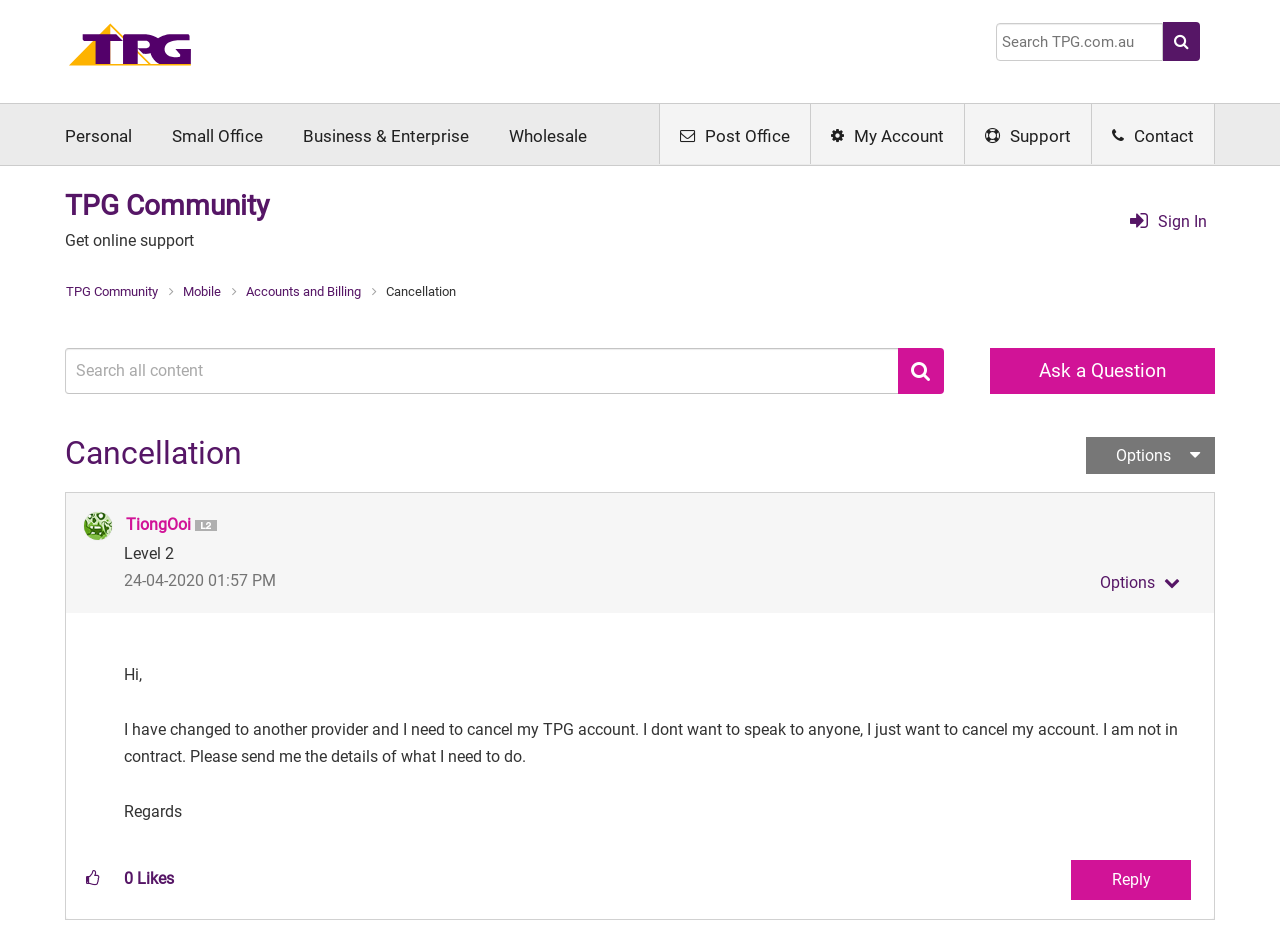Please find the bounding box coordinates of the element that you should click to achieve the following instruction: "Ask a Question". The coordinates should be presented as four float numbers between 0 and 1: [left, top, right, bottom].

[0.774, 0.373, 0.949, 0.422]